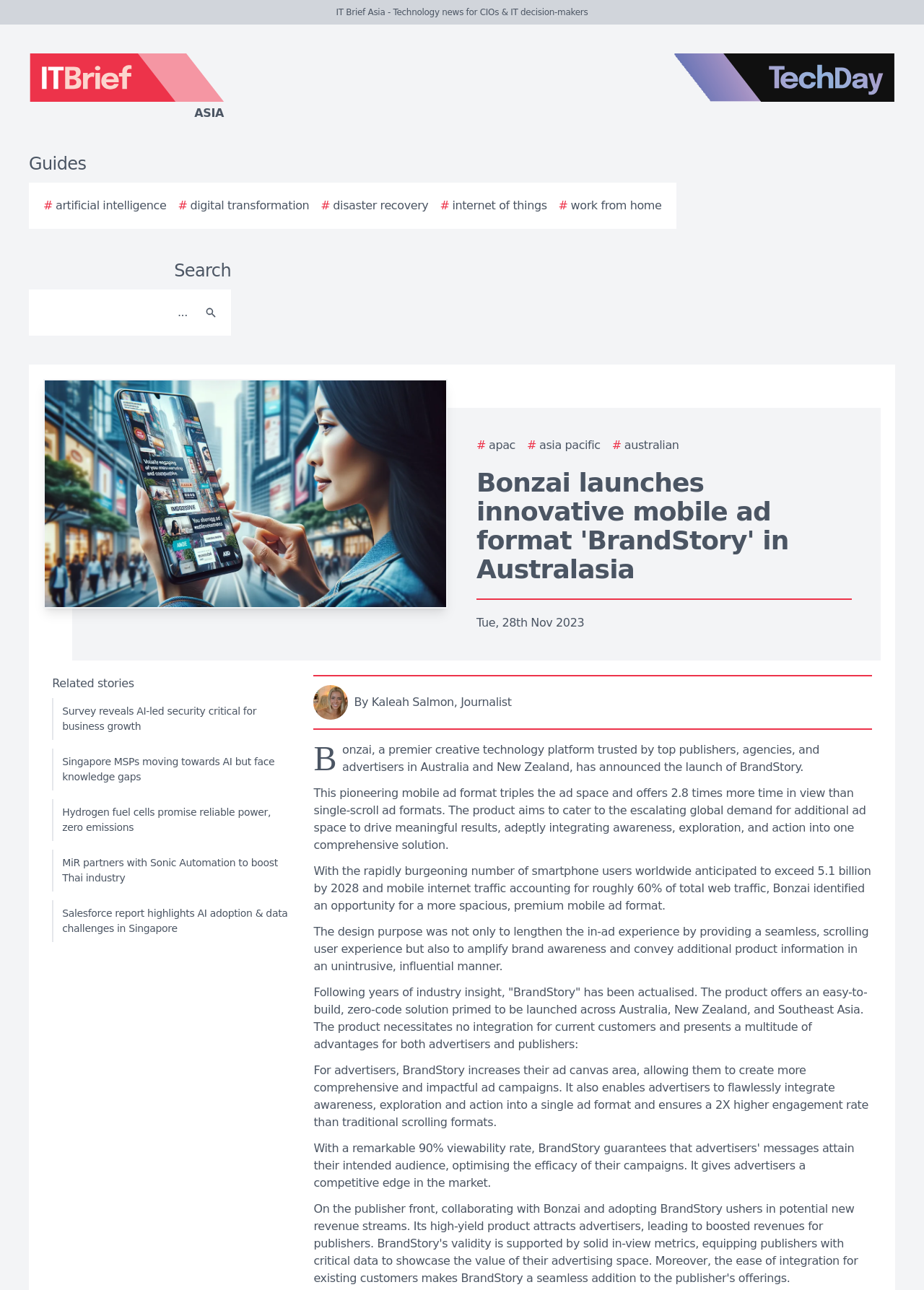Determine the bounding box coordinates (top-left x, top-left y, bottom-right x, bottom-right y) of the UI element described in the following text: Asia

[0.0, 0.041, 0.438, 0.095]